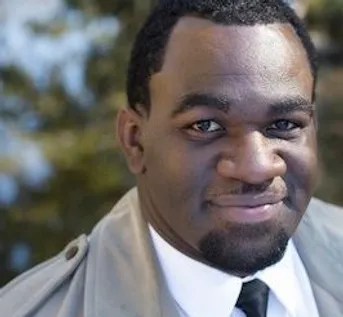Please give a one-word or short phrase response to the following question: 
What is the background of the image?

Natural scenery